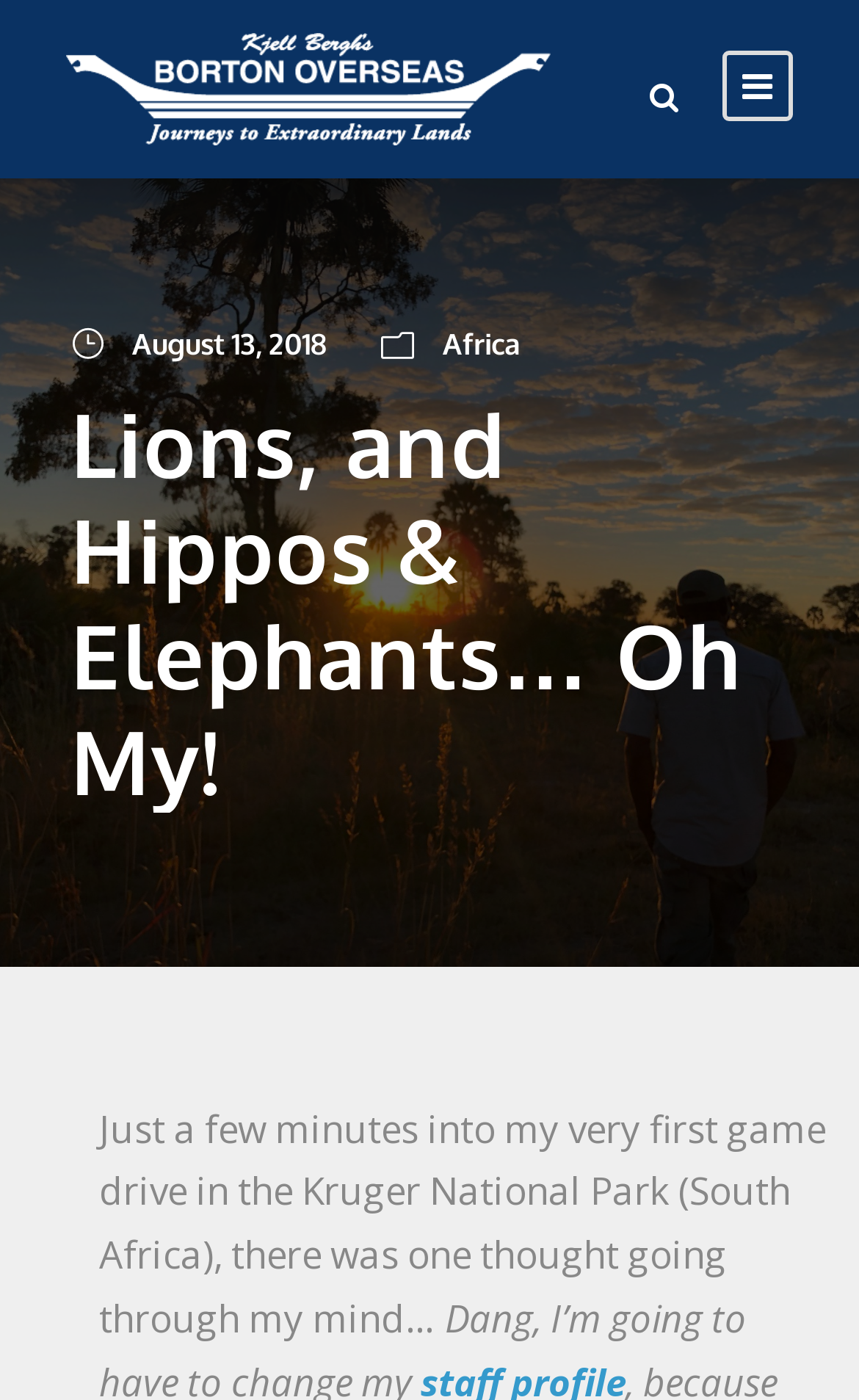Please provide a comprehensive answer to the question below using the information from the image: What is the logo of the website?

The logo of the website can be determined by looking at the image with the description 'Borton Overseas Logo' which is a part of the webpage content and is likely the logo of the website.